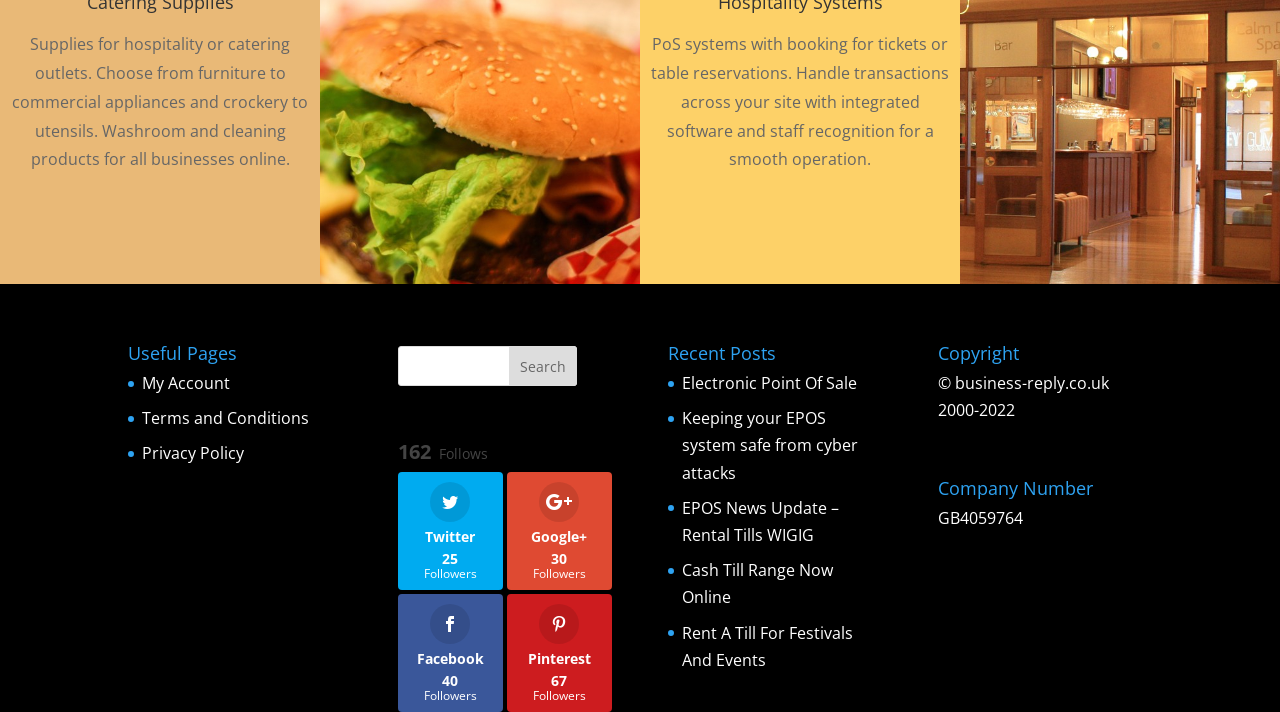Could you find the bounding box coordinates of the clickable area to complete this instruction: "Go to My Account"?

[0.111, 0.523, 0.18, 0.554]